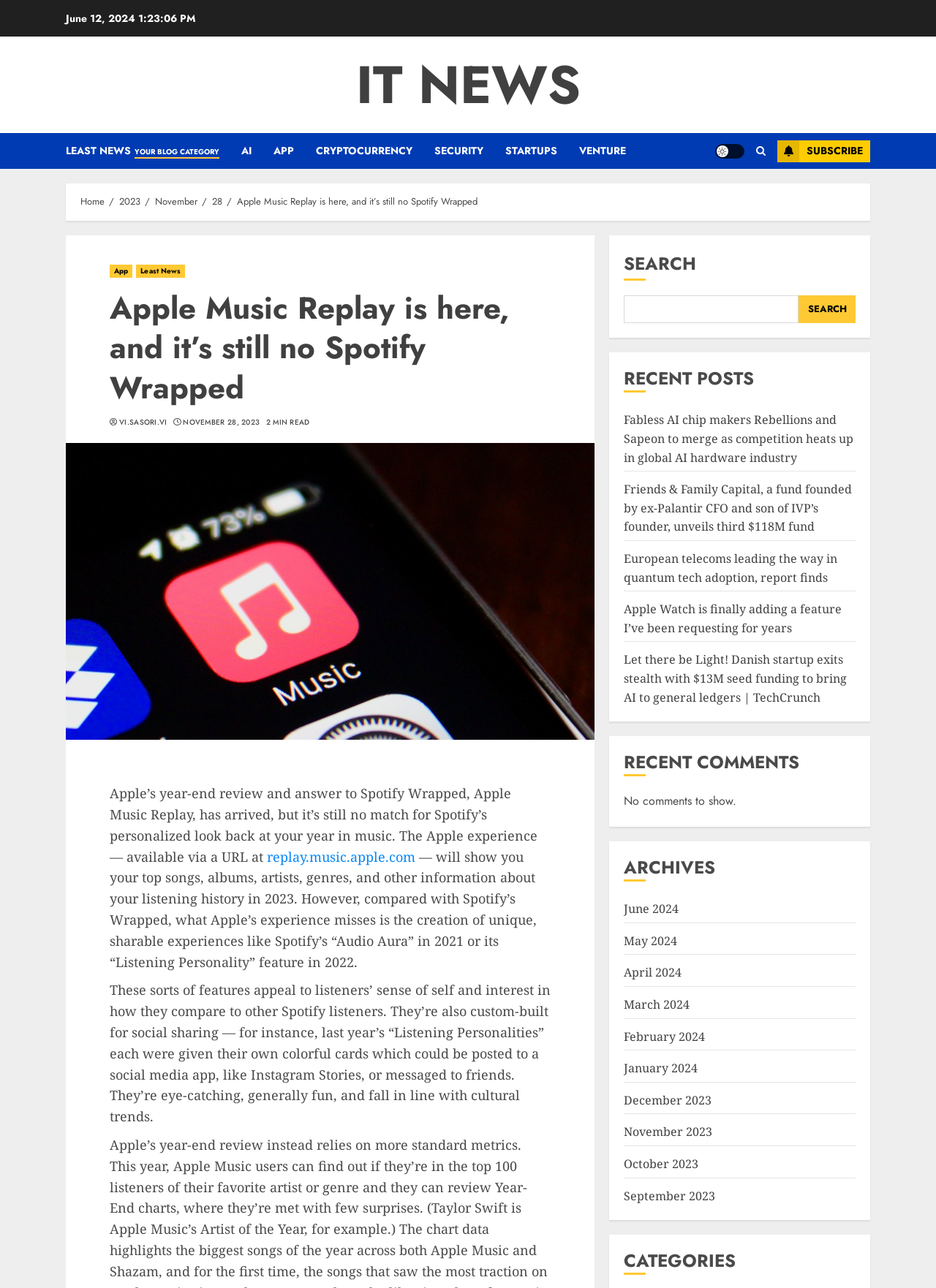Identify the bounding box coordinates of the region that should be clicked to execute the following instruction: "Click on the 'IT NEWS' link".

[0.38, 0.036, 0.62, 0.095]